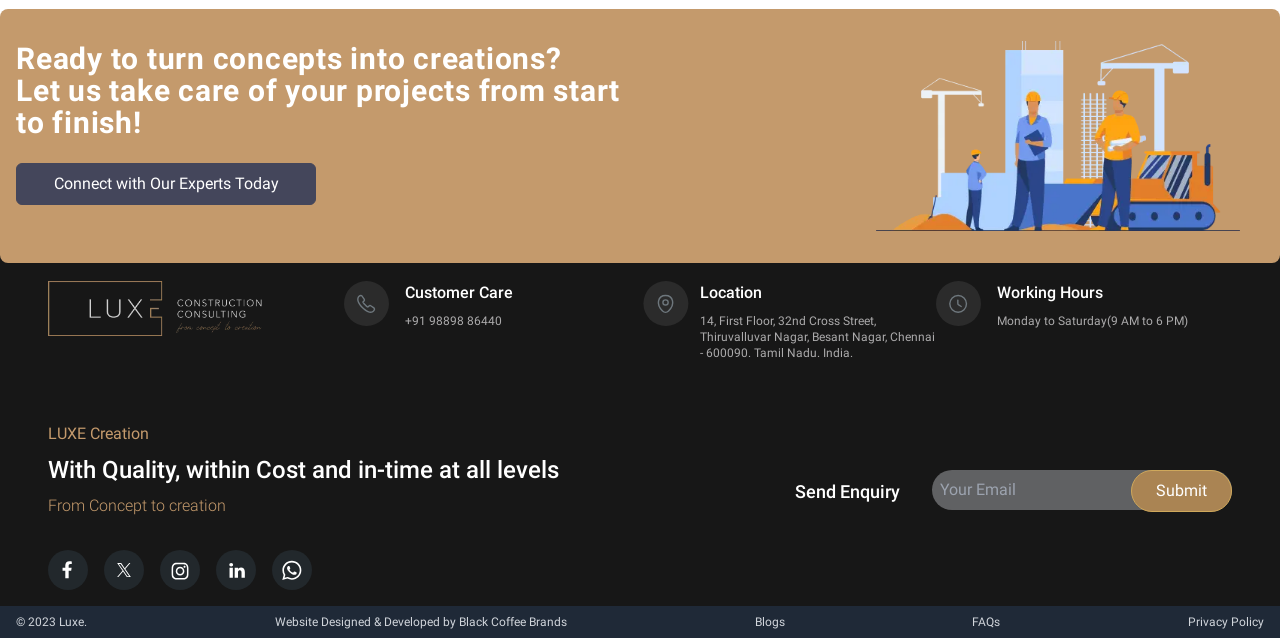Please determine the bounding box coordinates of the element's region to click for the following instruction: "Connect with experts".

[0.012, 0.255, 0.247, 0.321]